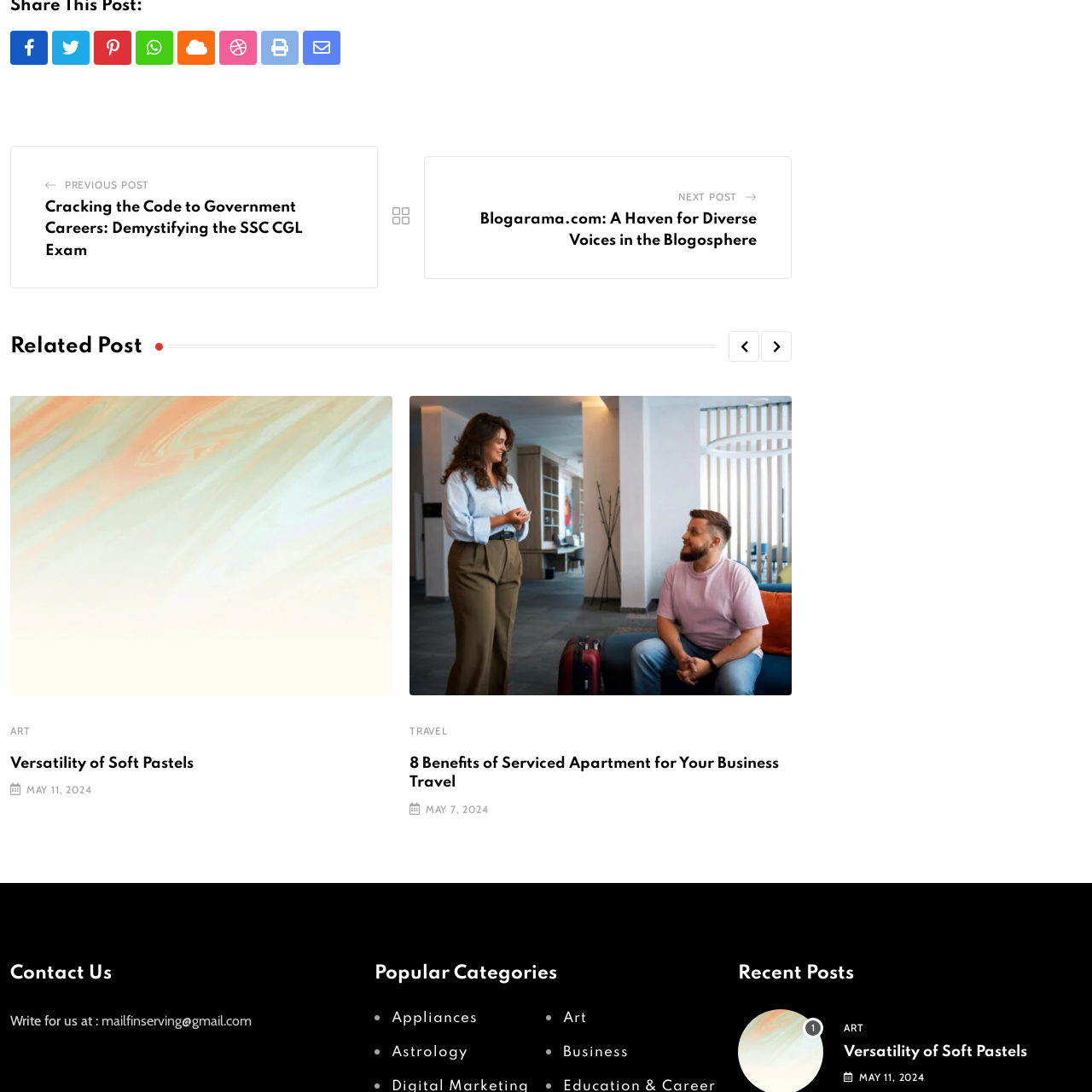Inspect the section within the red border, When was the blog post 'Versatility of Soft Pastels' published? Provide a one-word or one-phrase answer.

May 11, 2024